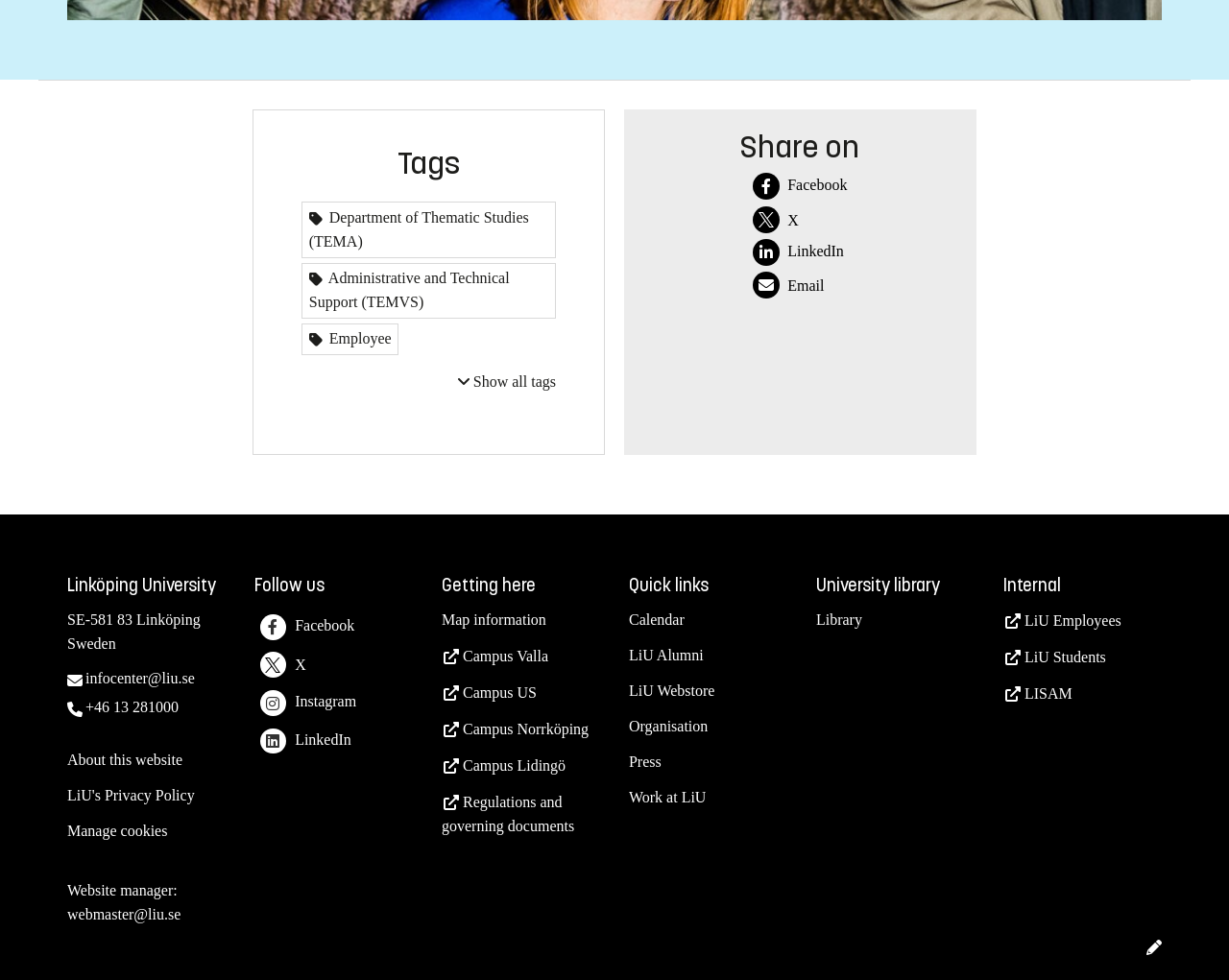Locate the bounding box coordinates of the element to click to perform the following action: 'Follow LiU on LinkedIn'. The coordinates should be given as four float values between 0 and 1, in the form of [left, top, right, bottom].

[0.207, 0.743, 0.286, 0.769]